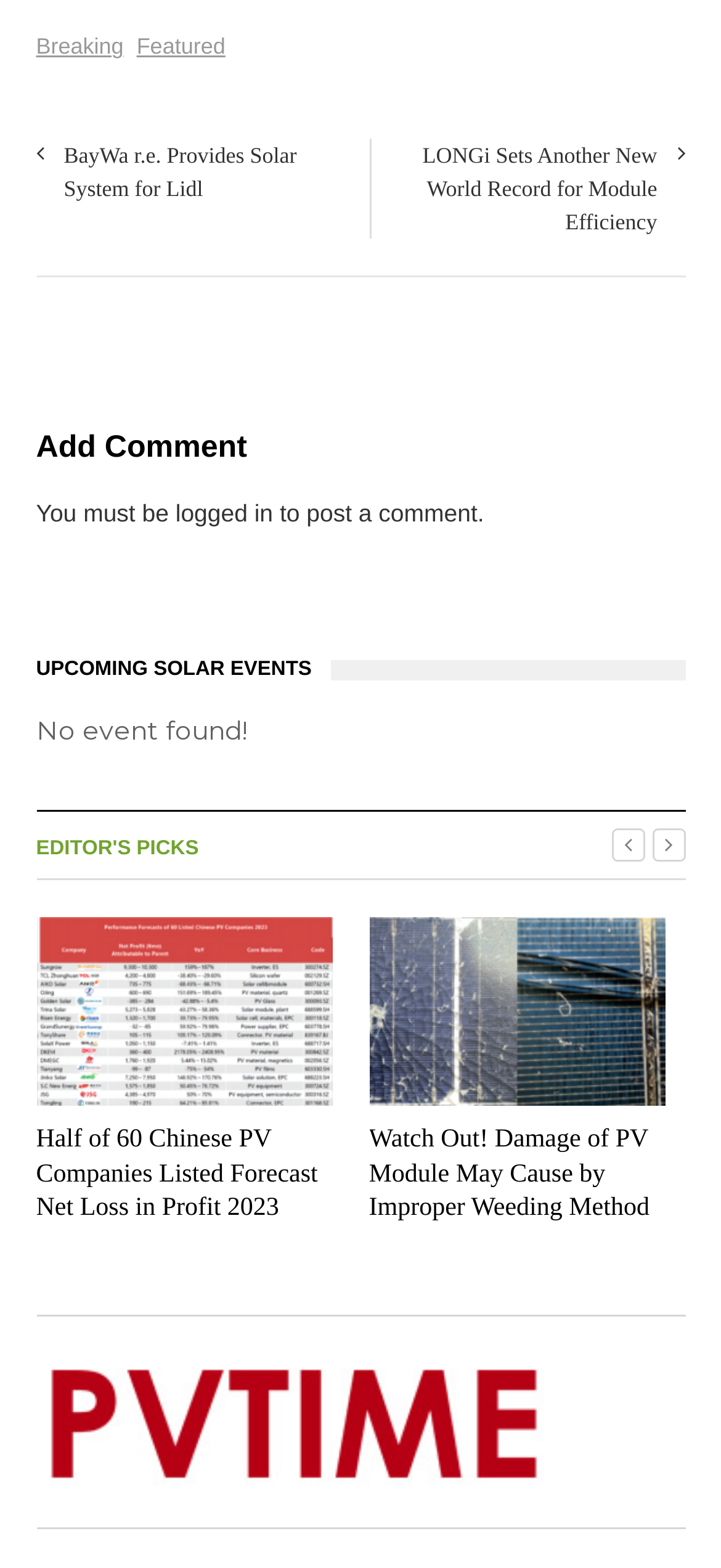Could you find the bounding box coordinates of the clickable area to complete this instruction: "Read article about BayWa r.e. Provides Solar System for Lidl"?

[0.088, 0.091, 0.412, 0.129]